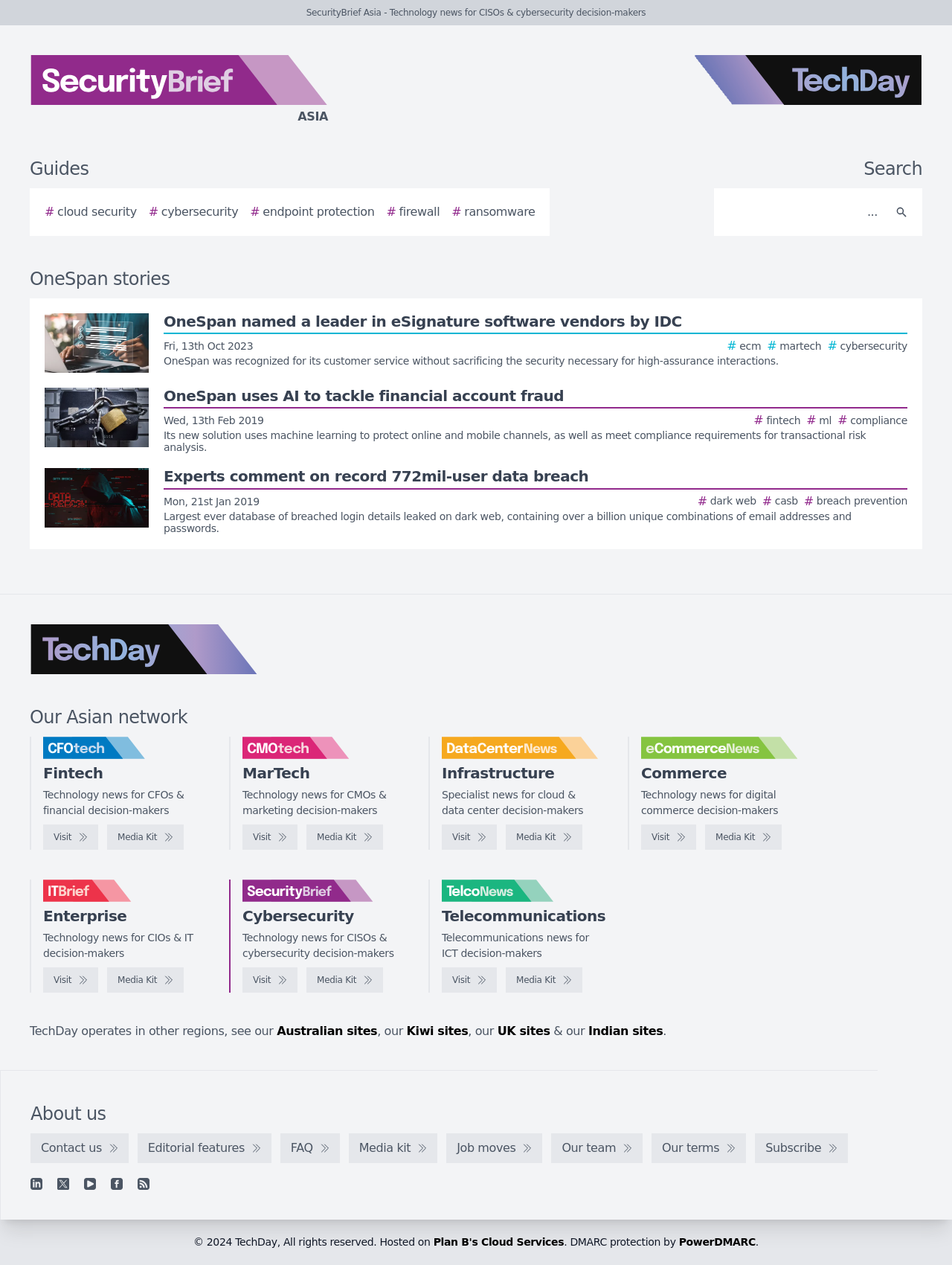Given the description: "# cloud security", determine the bounding box coordinates of the UI element. The coordinates should be formatted as four float numbers between 0 and 1, [left, top, right, bottom].

[0.047, 0.161, 0.144, 0.175]